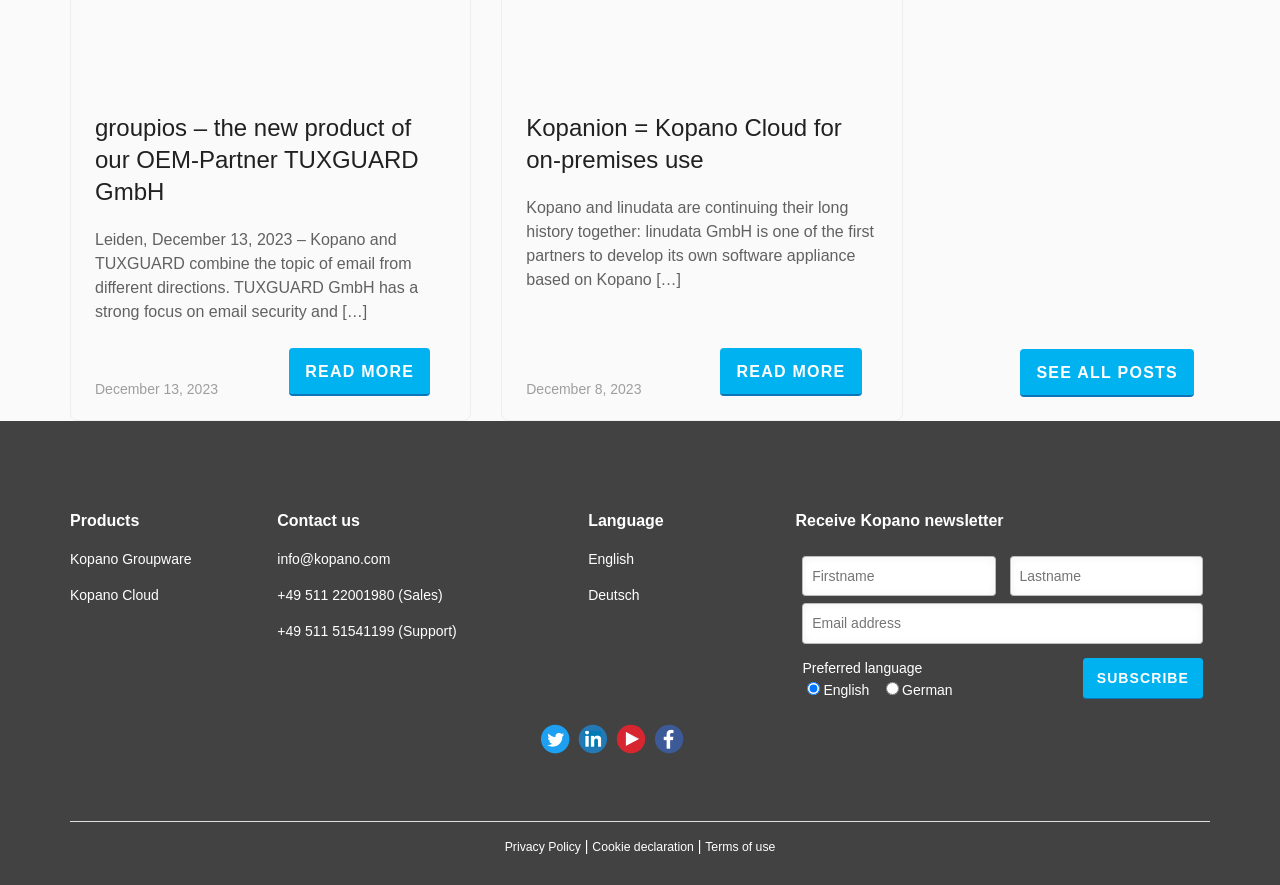Extract the bounding box coordinates for the UI element described as: "name="EMAIL" placeholder="Email address"".

[0.627, 0.682, 0.94, 0.728]